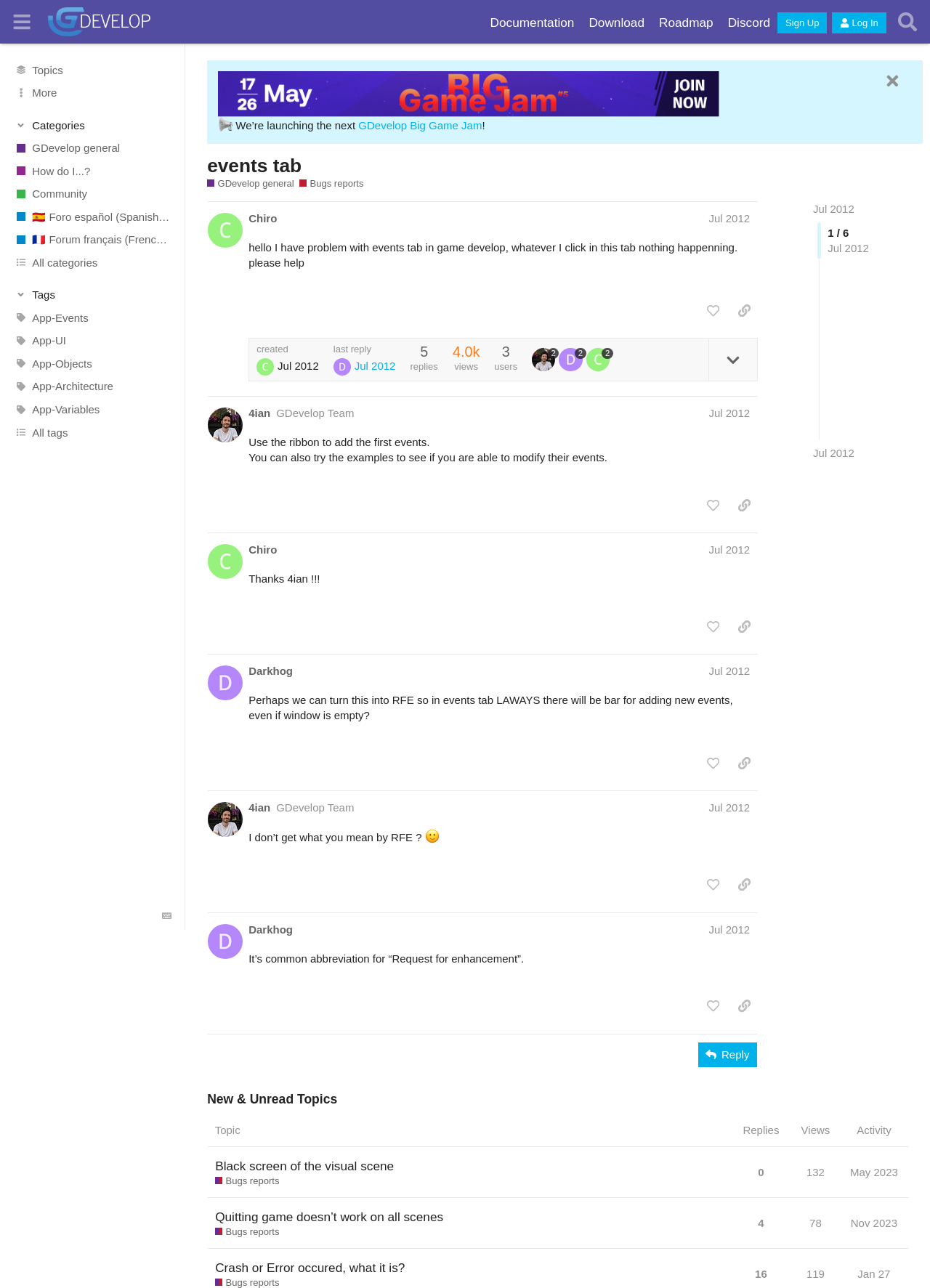Predict the bounding box of the UI element based on the description: "Batman Vs Superman Extended cut". The coordinates should be four float numbers between 0 and 1, formatted as [left, top, right, bottom].

None